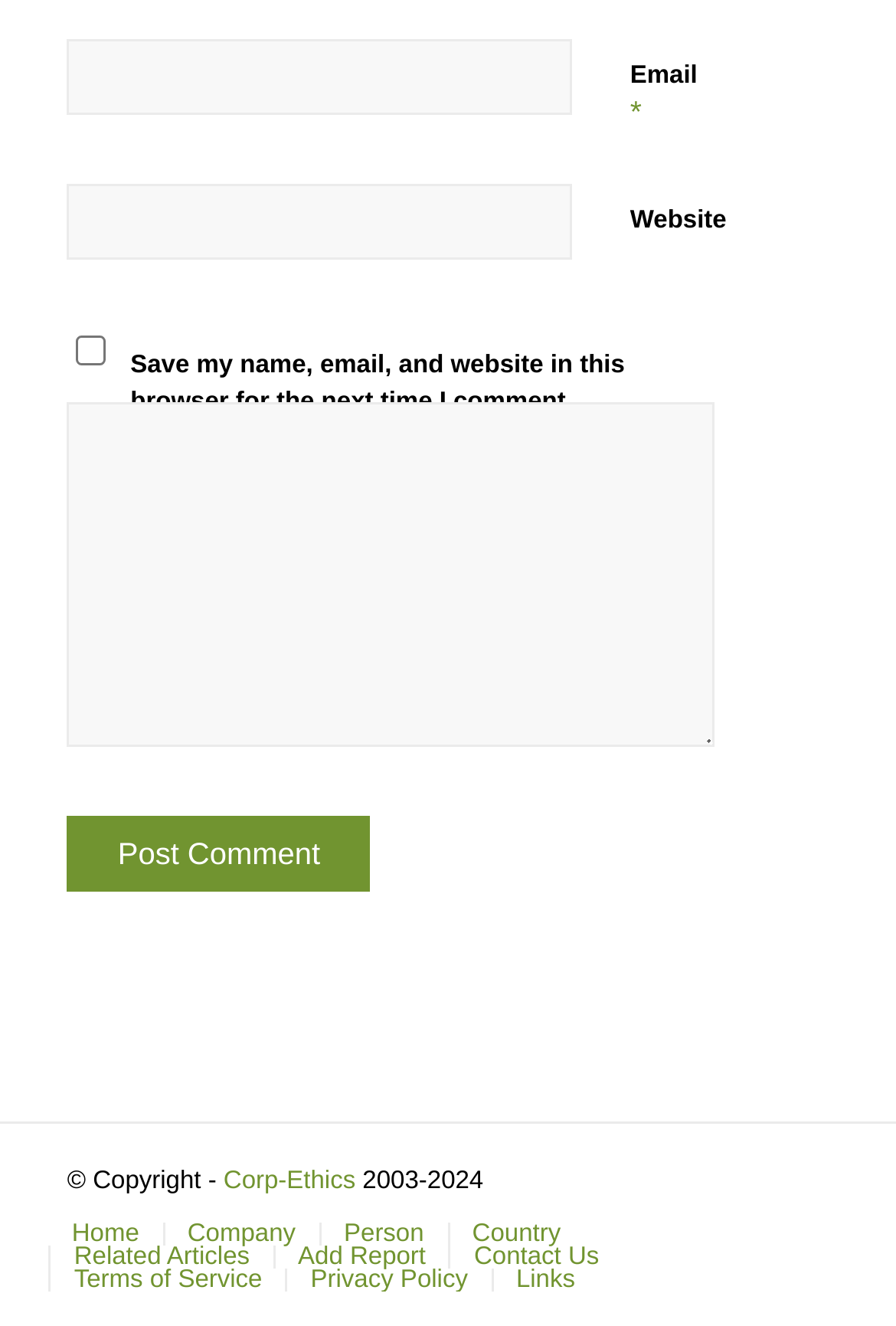Please provide a comprehensive answer to the question based on the screenshot: What is the button text below the large text box?

The button with ID 529 has a text 'Post Comment' which is located below the large text box with ID 528, indicating that it is used to submit a comment.